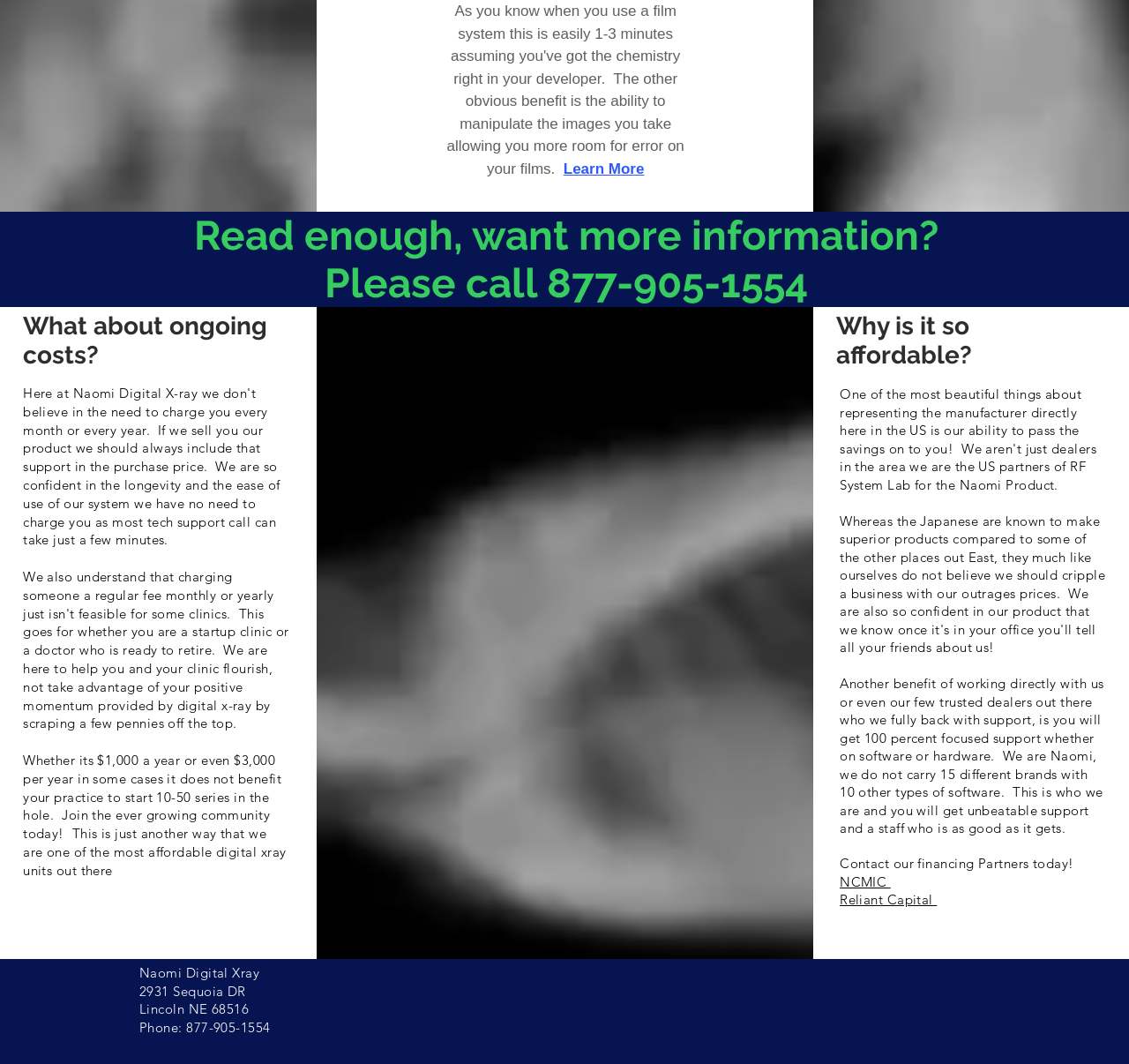Please provide a one-word or short phrase answer to the question:
What is the name of the financing partner mentioned?

NCMIC and Reliant Capital